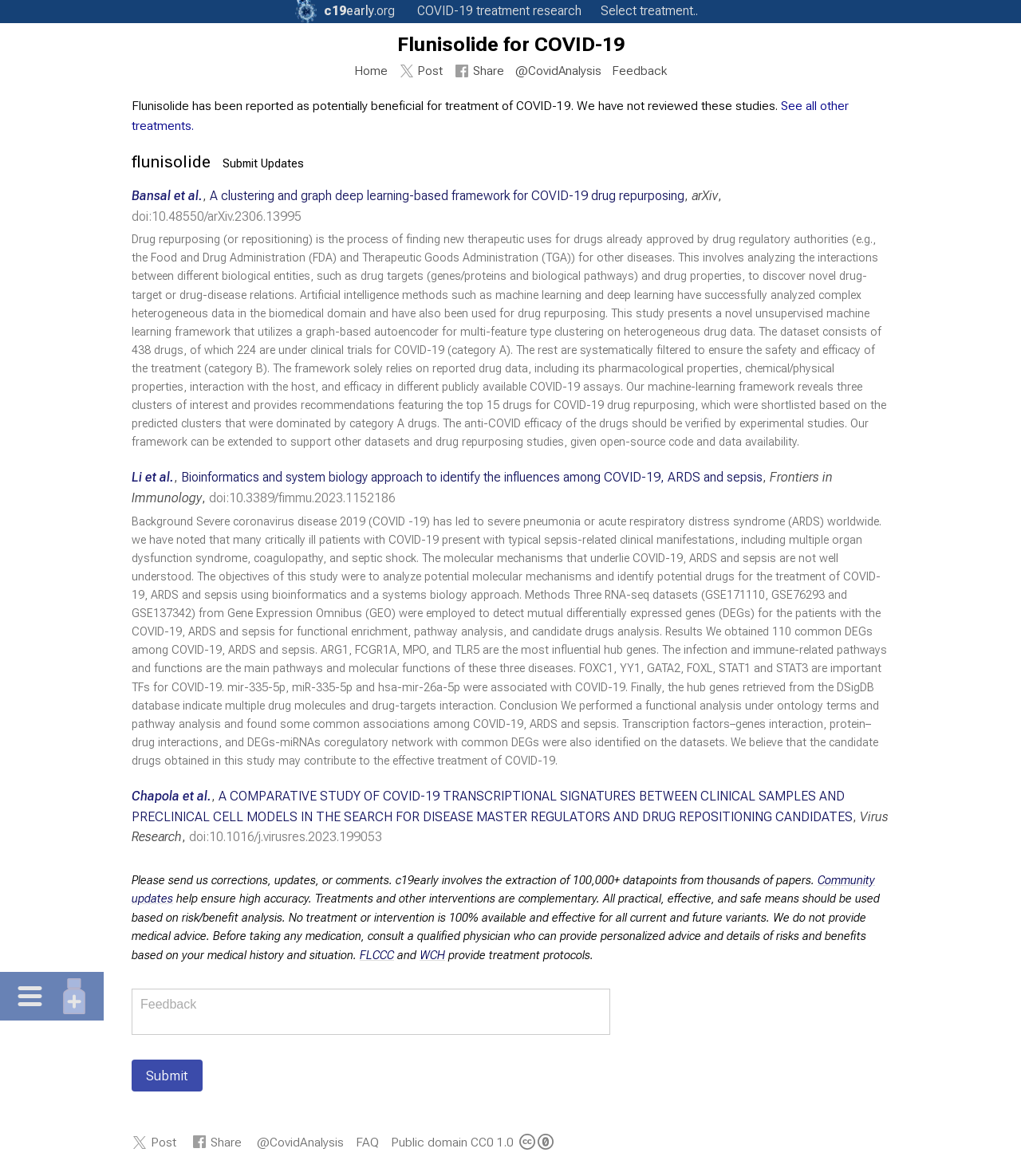Use a single word or phrase to answer the question: 
What is the relationship between COVID-19, ARDS, and sepsis?

They are related diseases